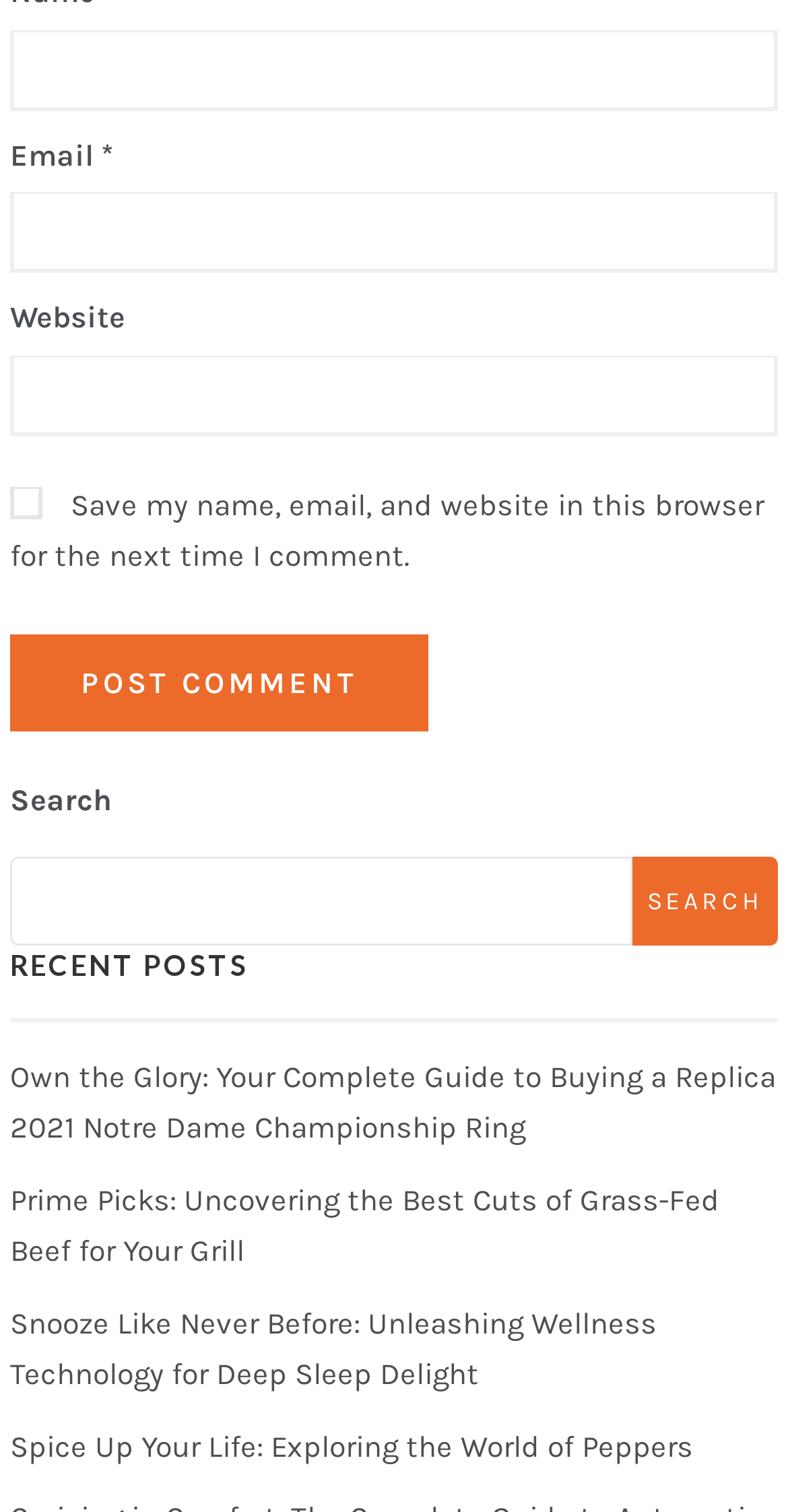Given the webpage screenshot and the description, determine the bounding box coordinates (top-left x, top-left y, bottom-right x, bottom-right y) that define the location of the UI element matching this description: Home

None